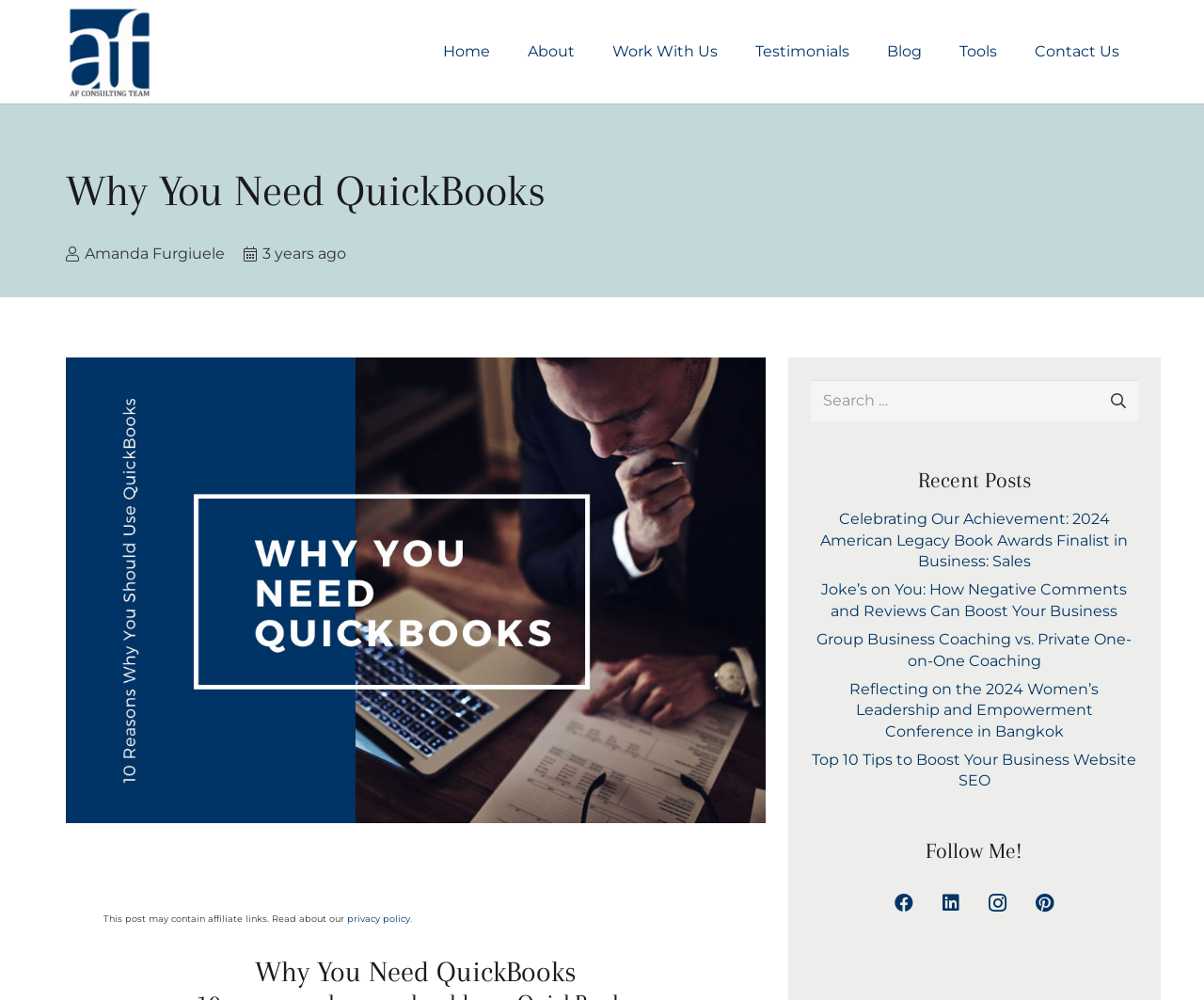Please specify the bounding box coordinates for the clickable region that will help you carry out the instruction: "Contact Us".

[0.844, 0.0, 0.945, 0.103]